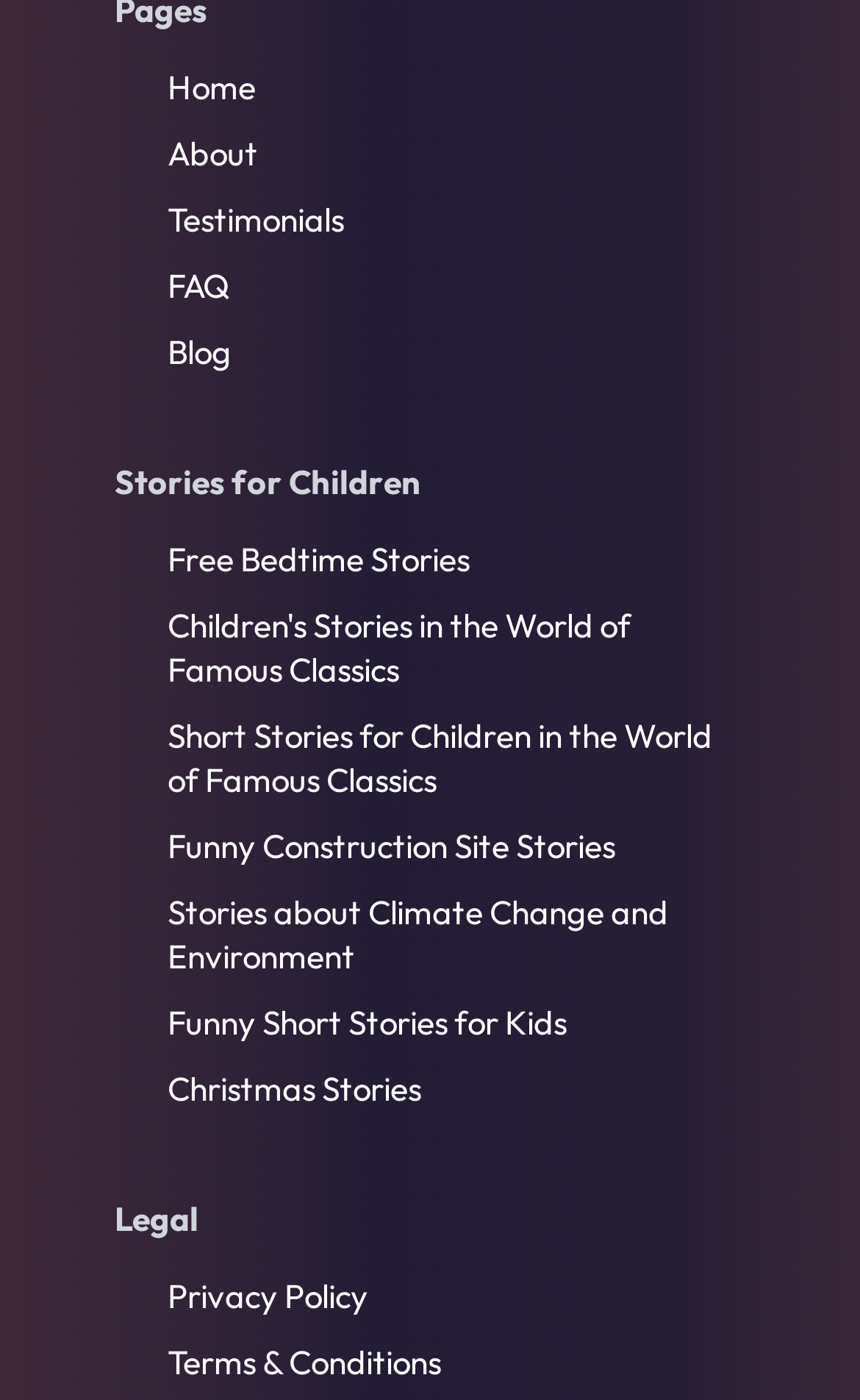How many types of stories are available on this website?
From the screenshot, provide a brief answer in one word or phrase.

8